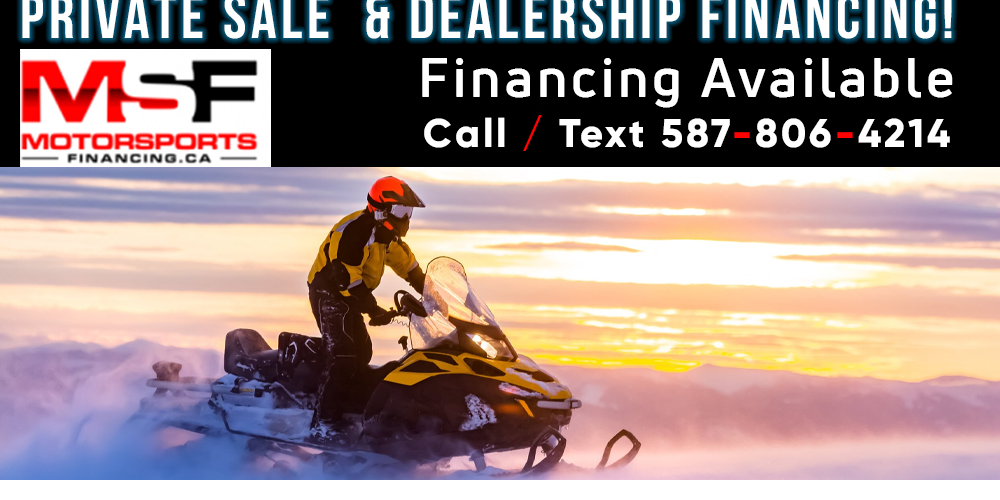Provide your answer in a single word or phrase: 
What is the purpose of the text at the top?

To promote financing options